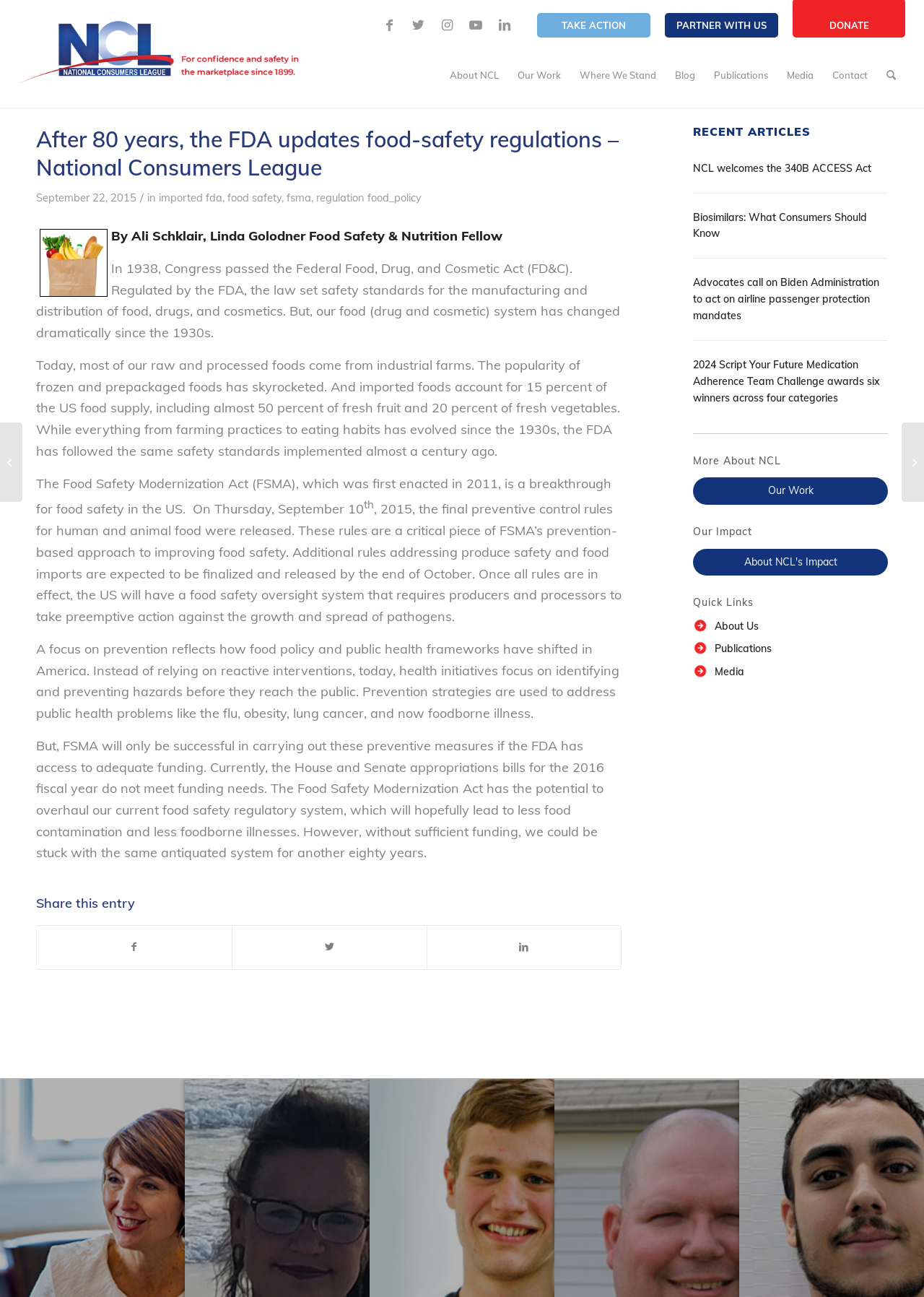Please mark the clickable region by giving the bounding box coordinates needed to complete this instruction: "Click on the 'TAKE ACTION' link".

[0.582, 0.01, 0.704, 0.029]